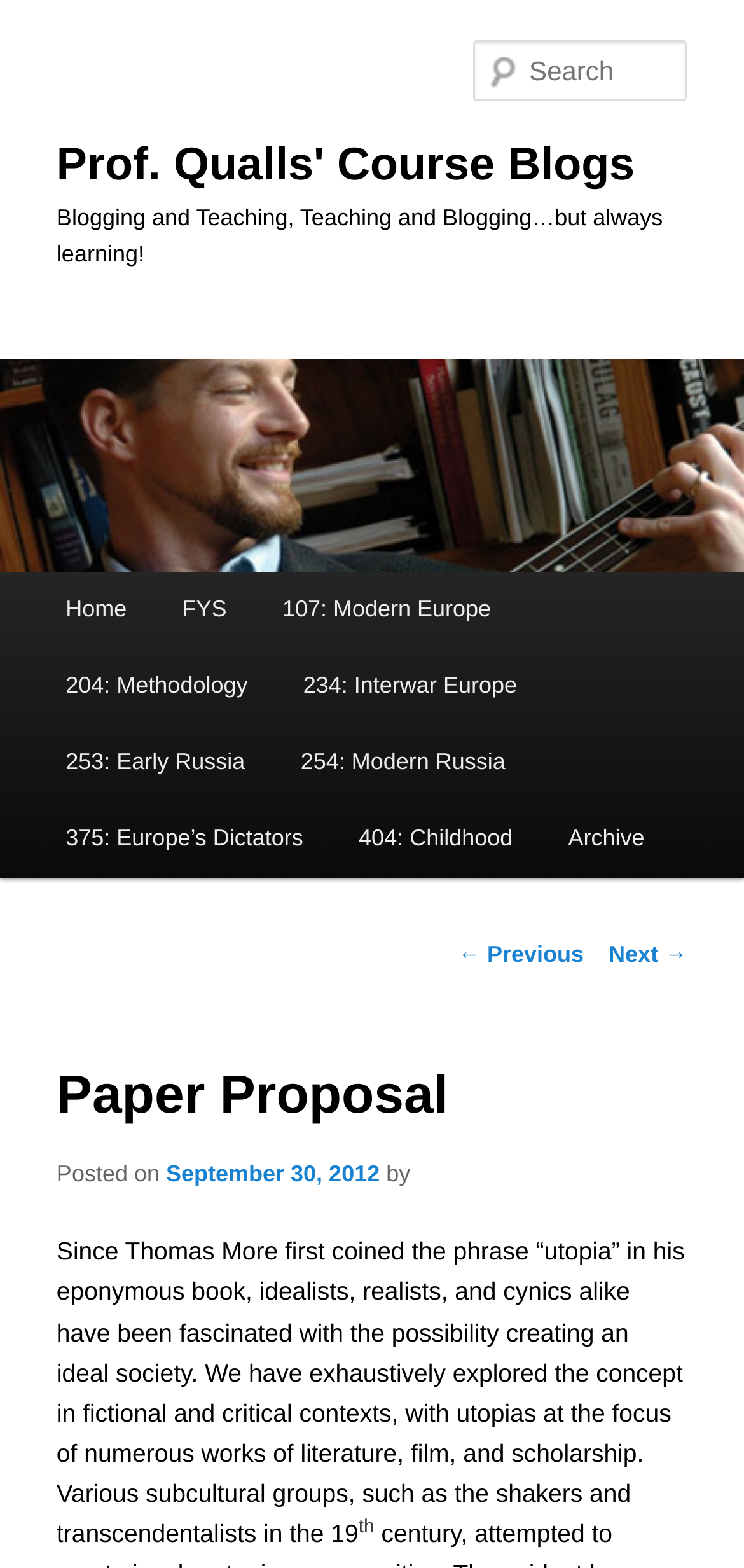Extract the primary header of the webpage and generate its text.

Prof. Qualls' Course Blogs